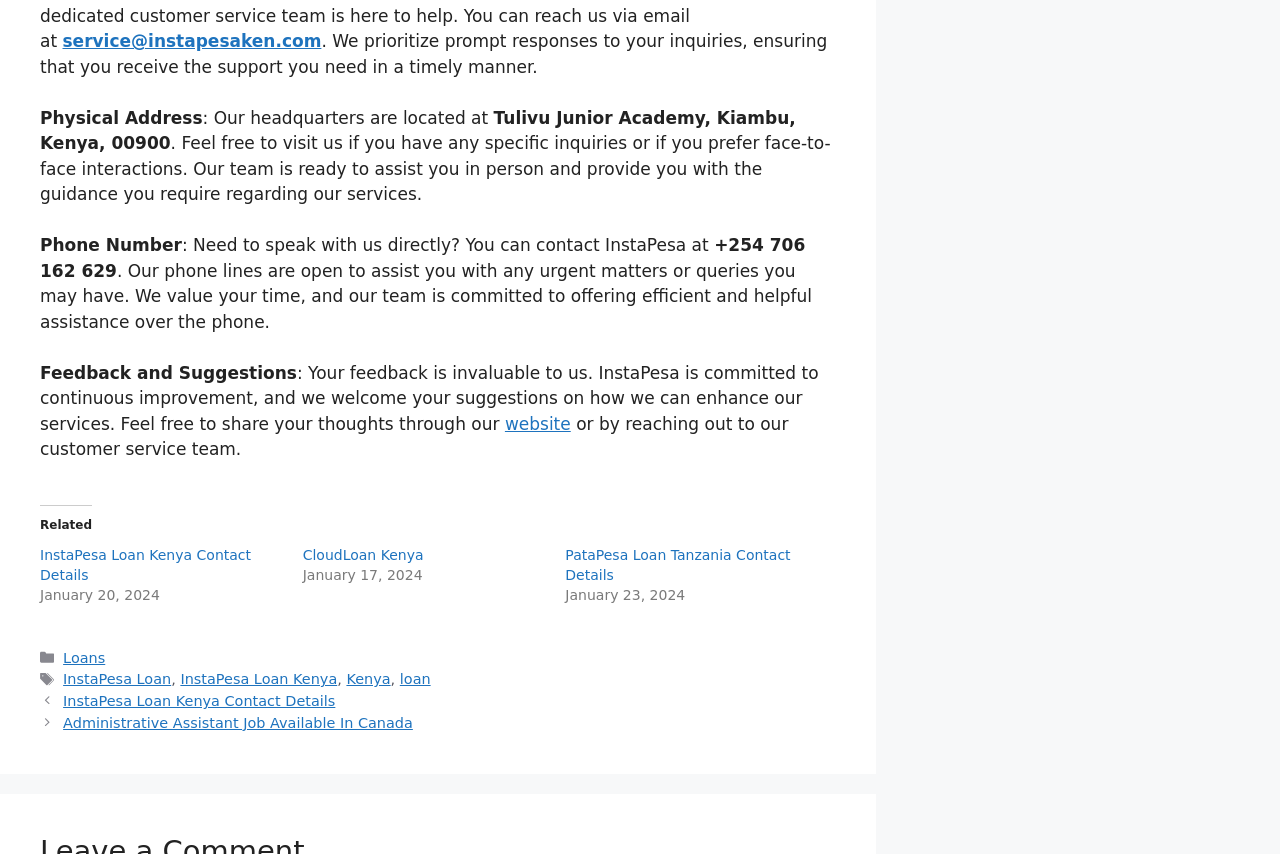Locate the bounding box coordinates of the element that should be clicked to execute the following instruction: "Provide feedback through the website".

[0.394, 0.485, 0.446, 0.508]